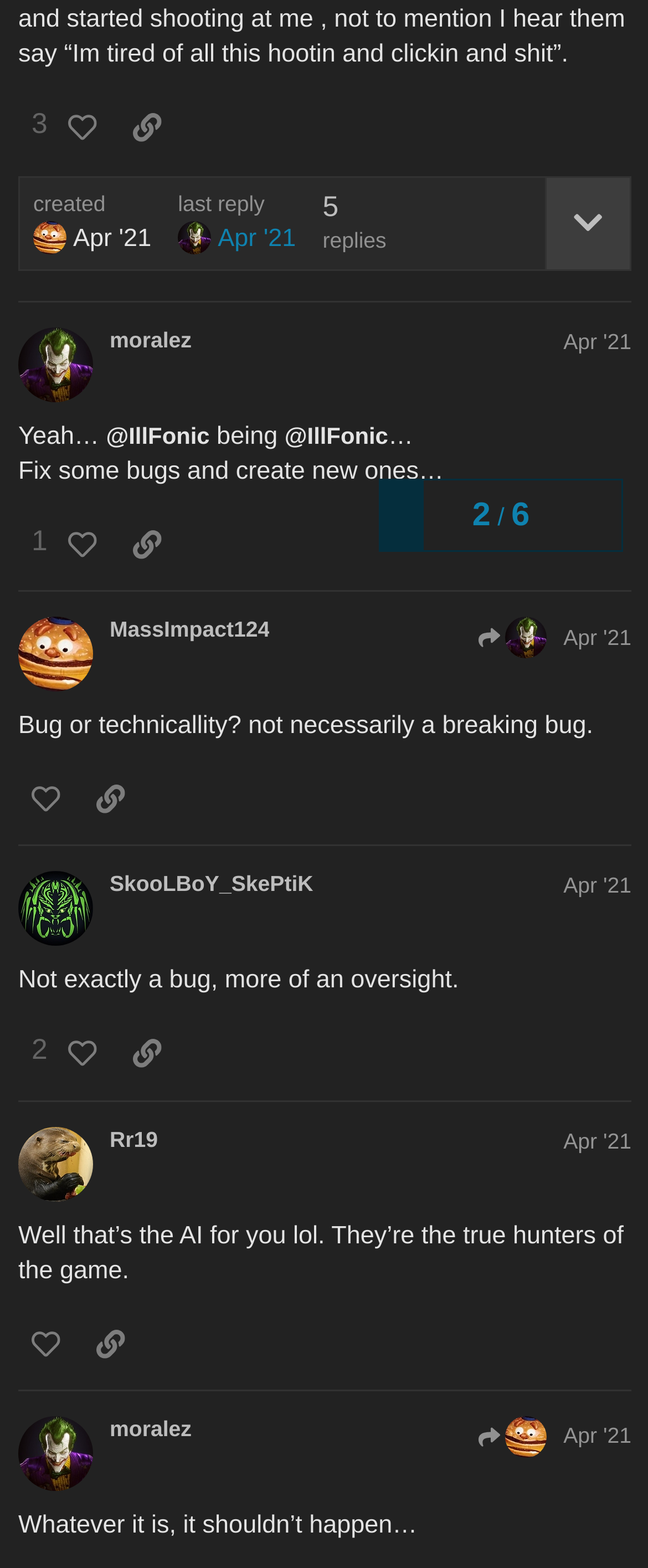Given the element description Menu, predict the bounding box coordinates for the UI element in the webpage screenshot. The format should be (top-left x, top-left y, bottom-right x, bottom-right y), and the values should be between 0 and 1.

None